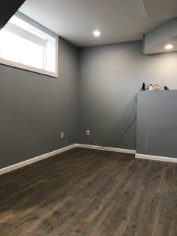Please reply to the following question using a single word or phrase: 
What type of flooring is in the office?

Light wood